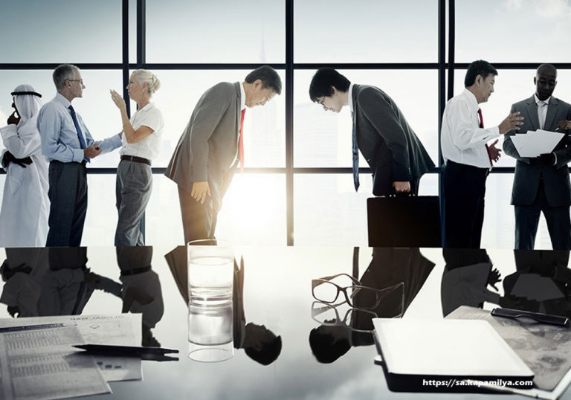Depict the image with a detailed narrative.

The image captures a dynamic business setting where professionals from various backgrounds are engaged in a series of interactions. In the foreground, a sleek conference table reflects the outlines of documents, a glass of water, and eyeglasses, creating an atmosphere of focus and professionalism. 

In the background, two groups of individuals are seen: on the left, a diverse pair of men, one wearing traditional attire, appears to be engaged in a spirited conversation, while a woman observes with interest. To the right, three business professionals in suits – with one holding a briefcase – are seen collaborating and exchanging ideas. The expansive window behind them allows natural light to flood the room, emphasizing the vibrant energy of the workspace. This image effectively illustrates themes of teamwork, cross-cultural interactions, and the forward momentum of international business.